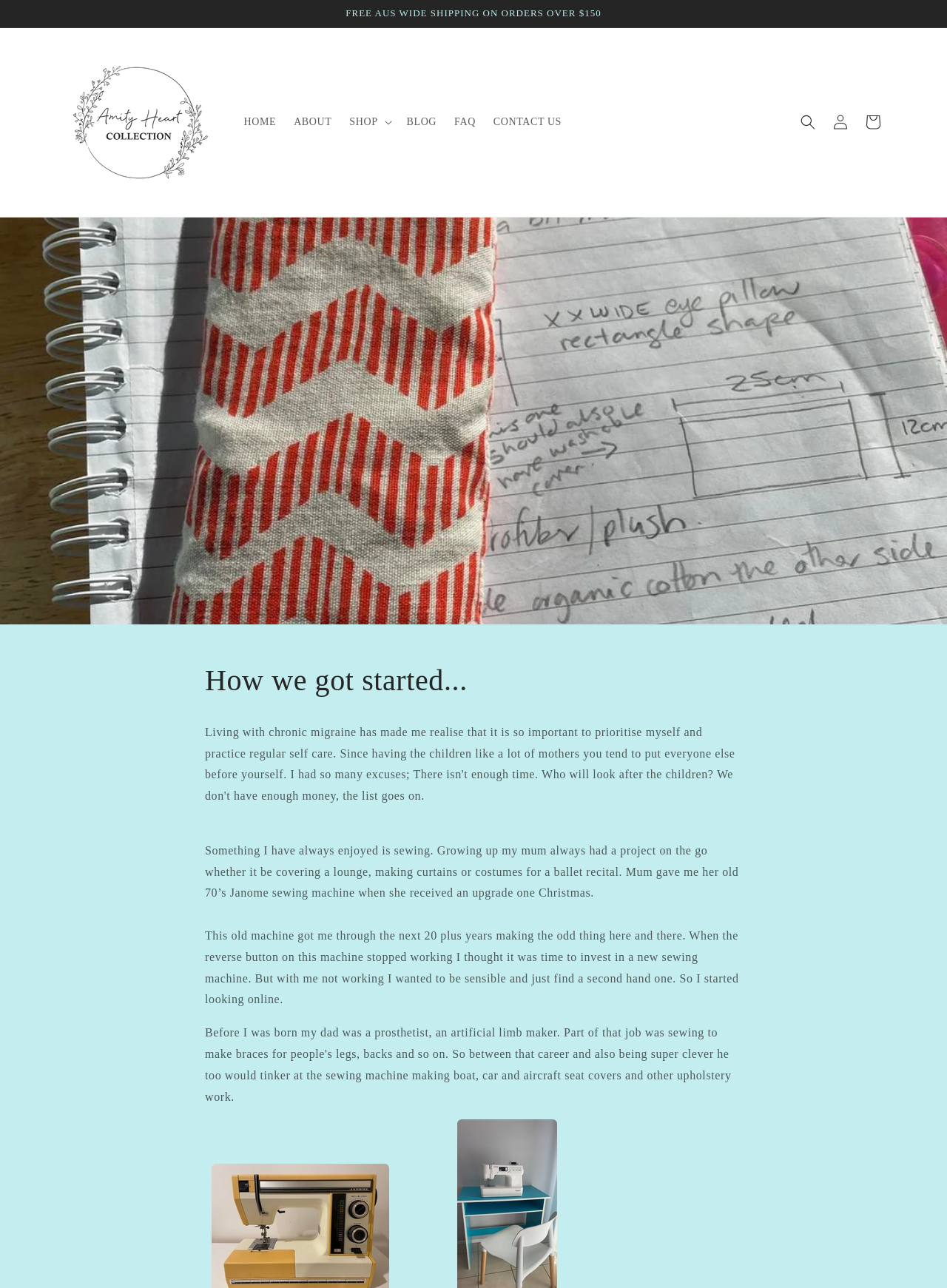Can you pinpoint the bounding box coordinates for the clickable element required for this instruction: "Search for something"? The coordinates should be four float numbers between 0 and 1, i.e., [left, top, right, bottom].

[0.836, 0.082, 0.87, 0.108]